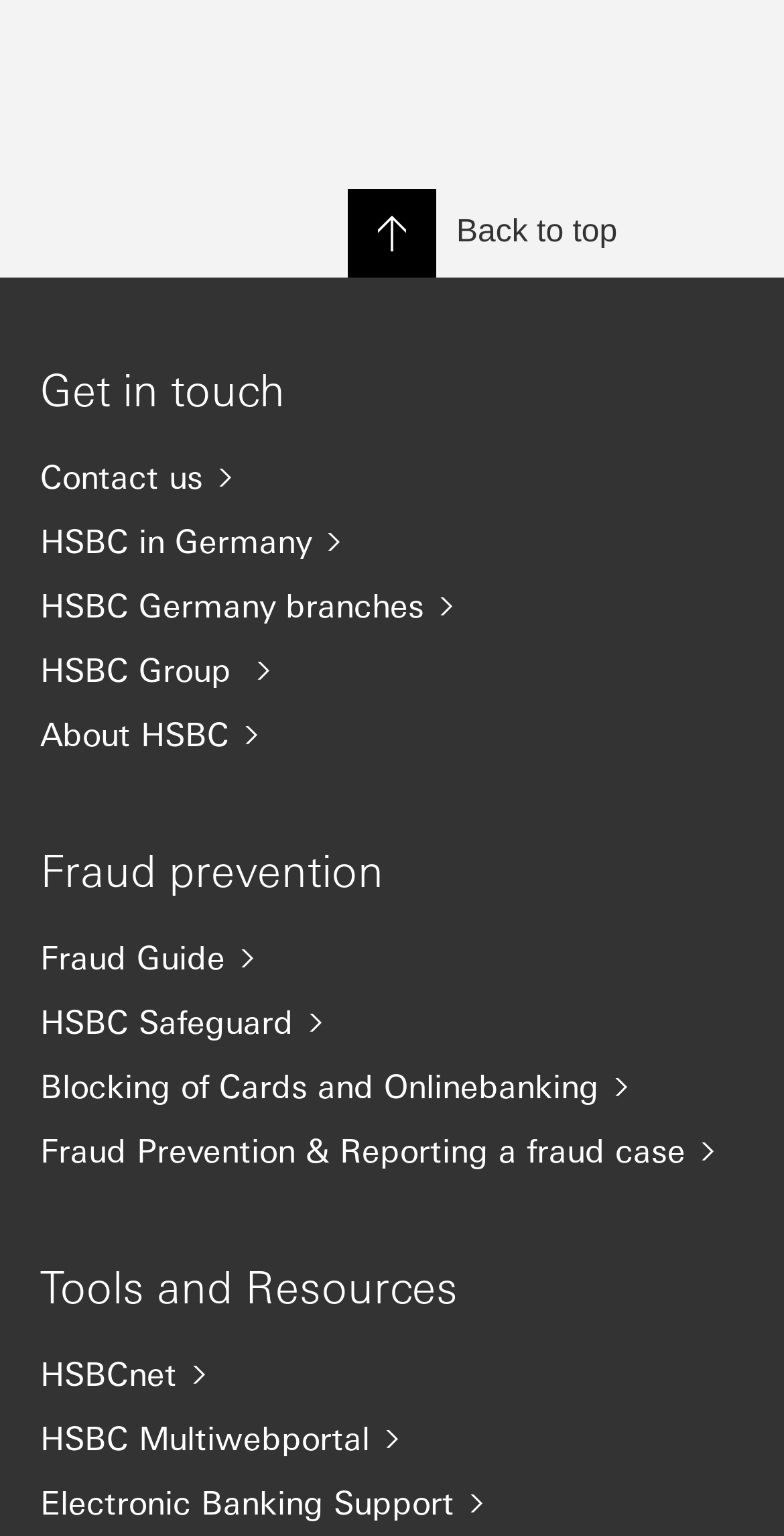Determine the bounding box coordinates of the region that needs to be clicked to achieve the task: "Go to 'Contact us'".

[0.051, 0.295, 0.949, 0.326]